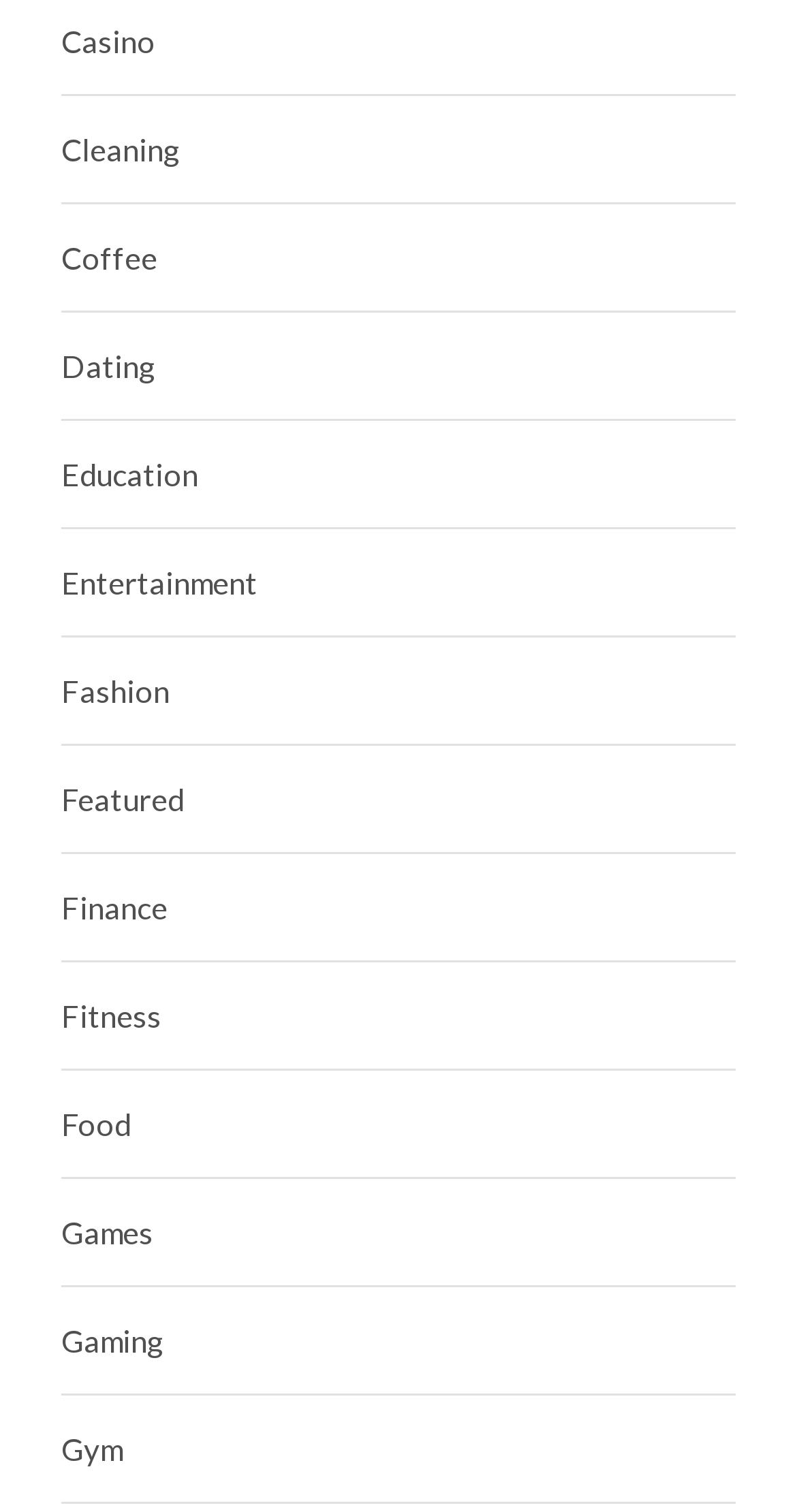Answer the question using only one word or a concise phrase: How many categories are listed on the webpage?

16